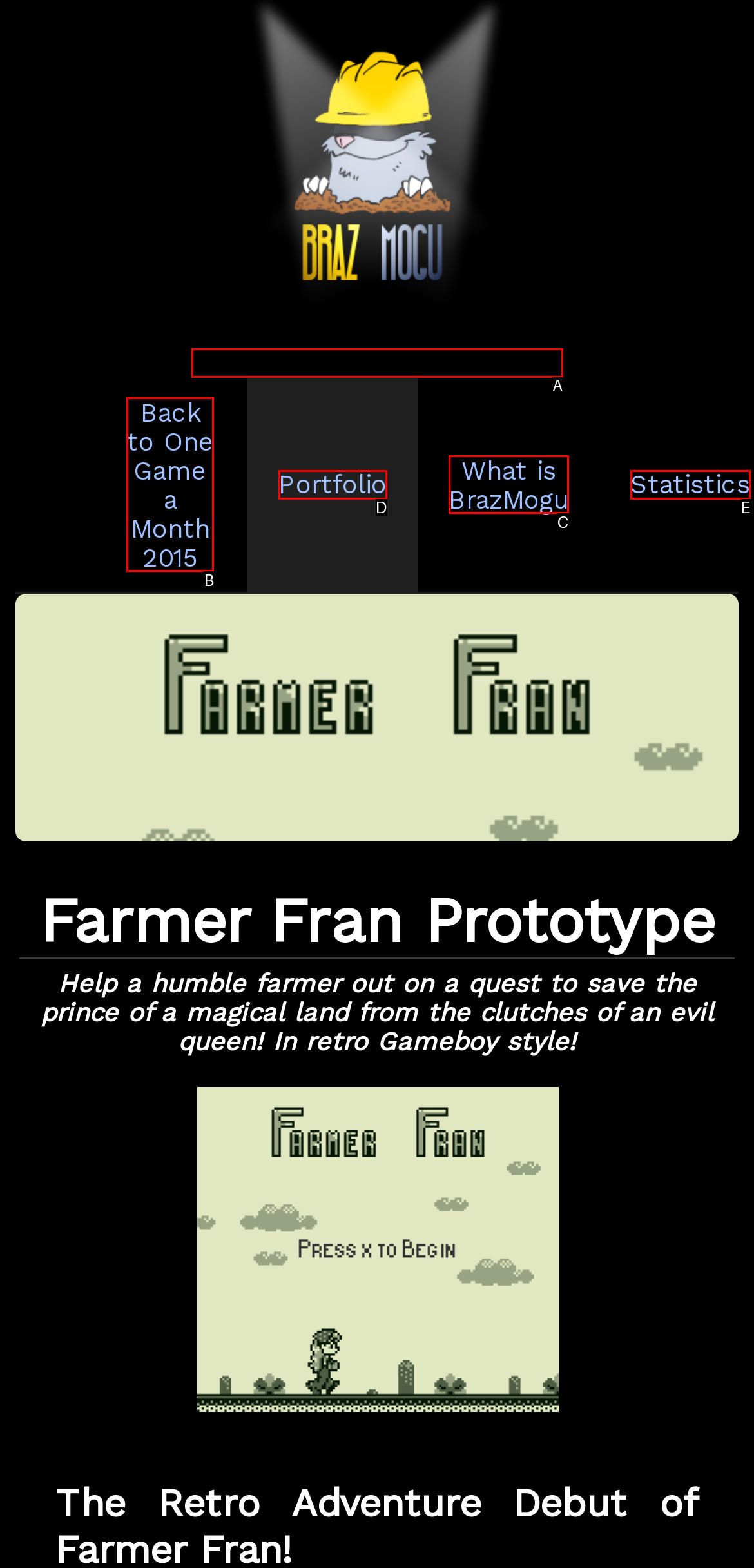Tell me which option best matches the description: Statistics
Answer with the option's letter from the given choices directly.

E